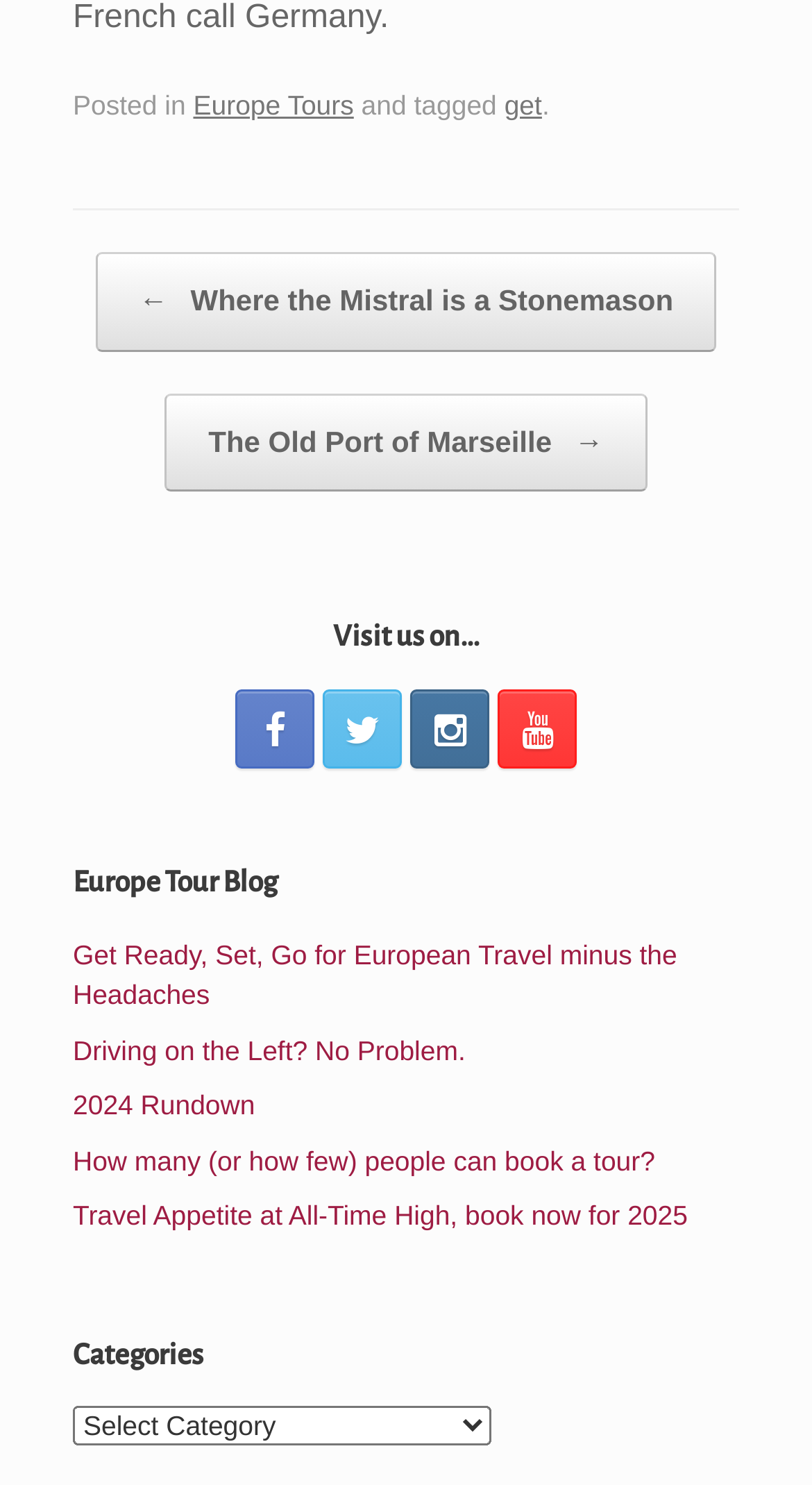Find the bounding box coordinates for the UI element whose description is: "get". The coordinates should be four float numbers between 0 and 1, in the format [left, top, right, bottom].

[0.621, 0.06, 0.667, 0.081]